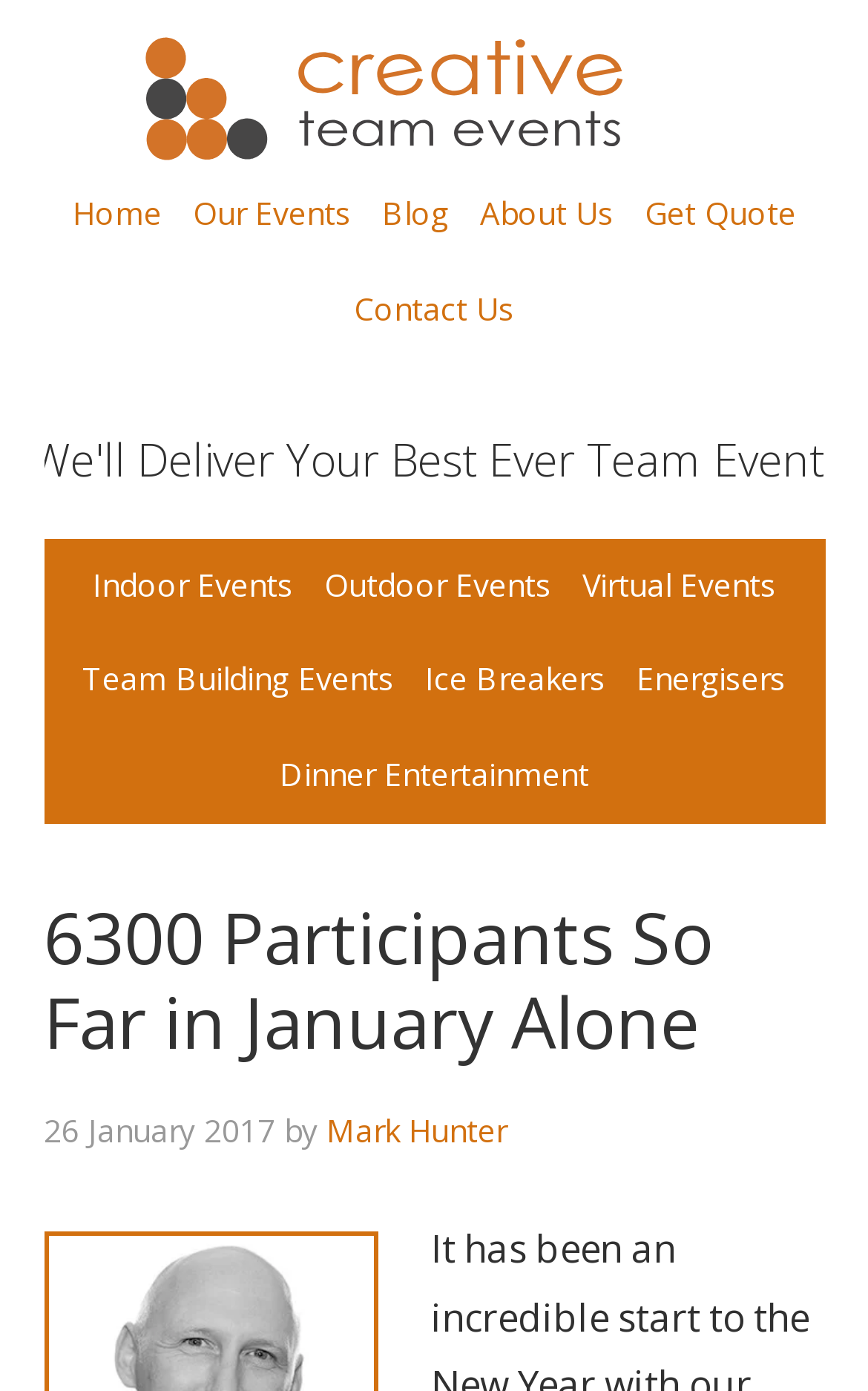Identify the coordinates of the bounding box for the element that must be clicked to accomplish the instruction: "View Indoor Events".

[0.088, 0.387, 0.355, 0.455]